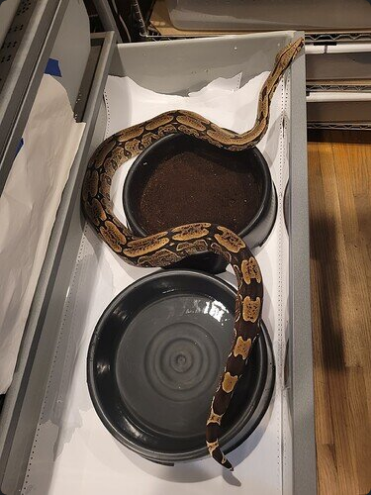Please analyze the image and give a detailed answer to the question:
What is the color of the substrate in the enclosure?

The caption describes the substrate in the enclosure as light-colored, which contrasts with the dark ceramic bowls, indicating that the substrate is a pale or bright color.